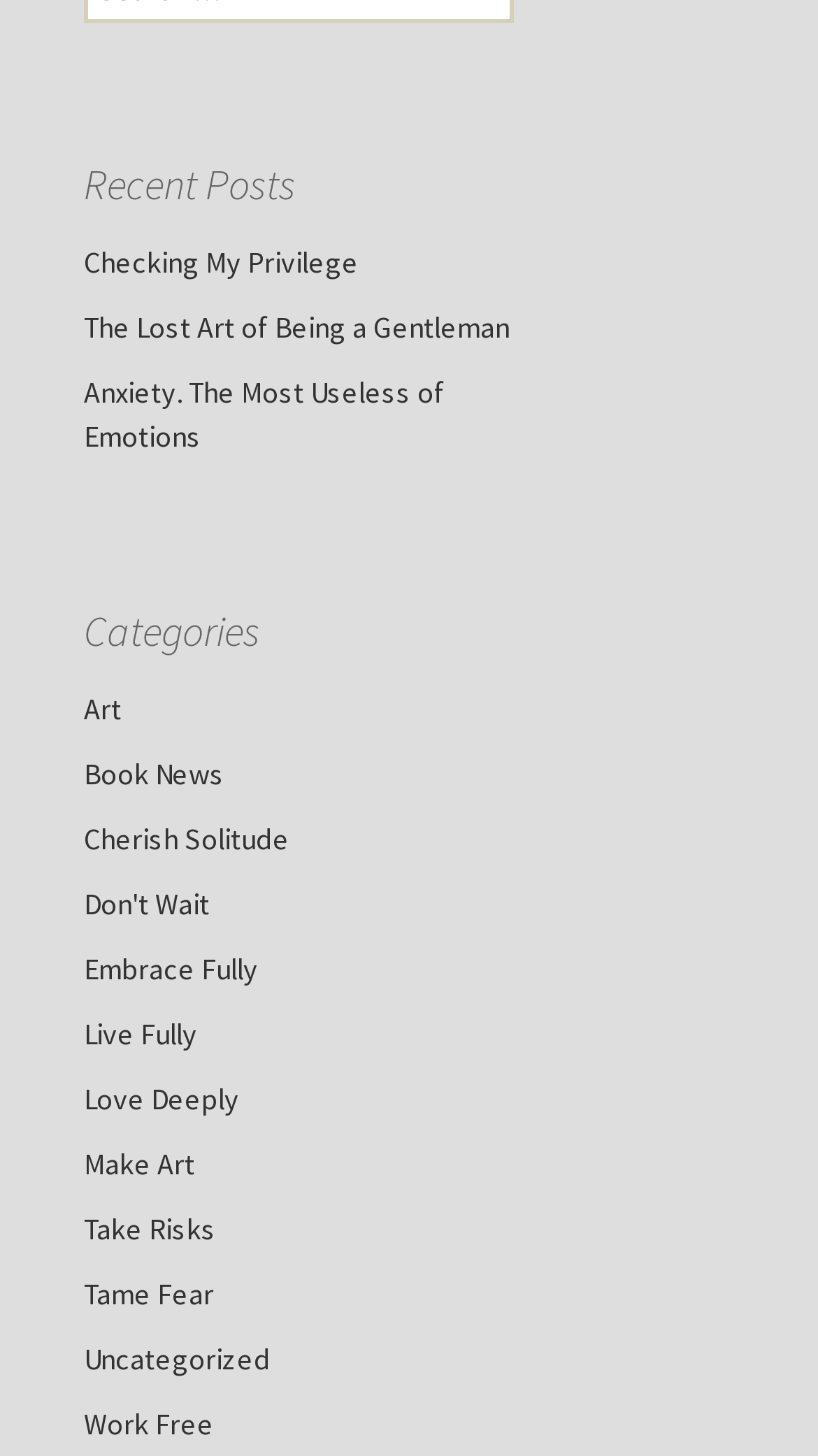What is the title of the first post?
Answer the question in a detailed and comprehensive manner.

I looked at the links under the 'Recent Posts' heading and found that the first link is 'Checking My Privilege', which is likely the title of the first post.